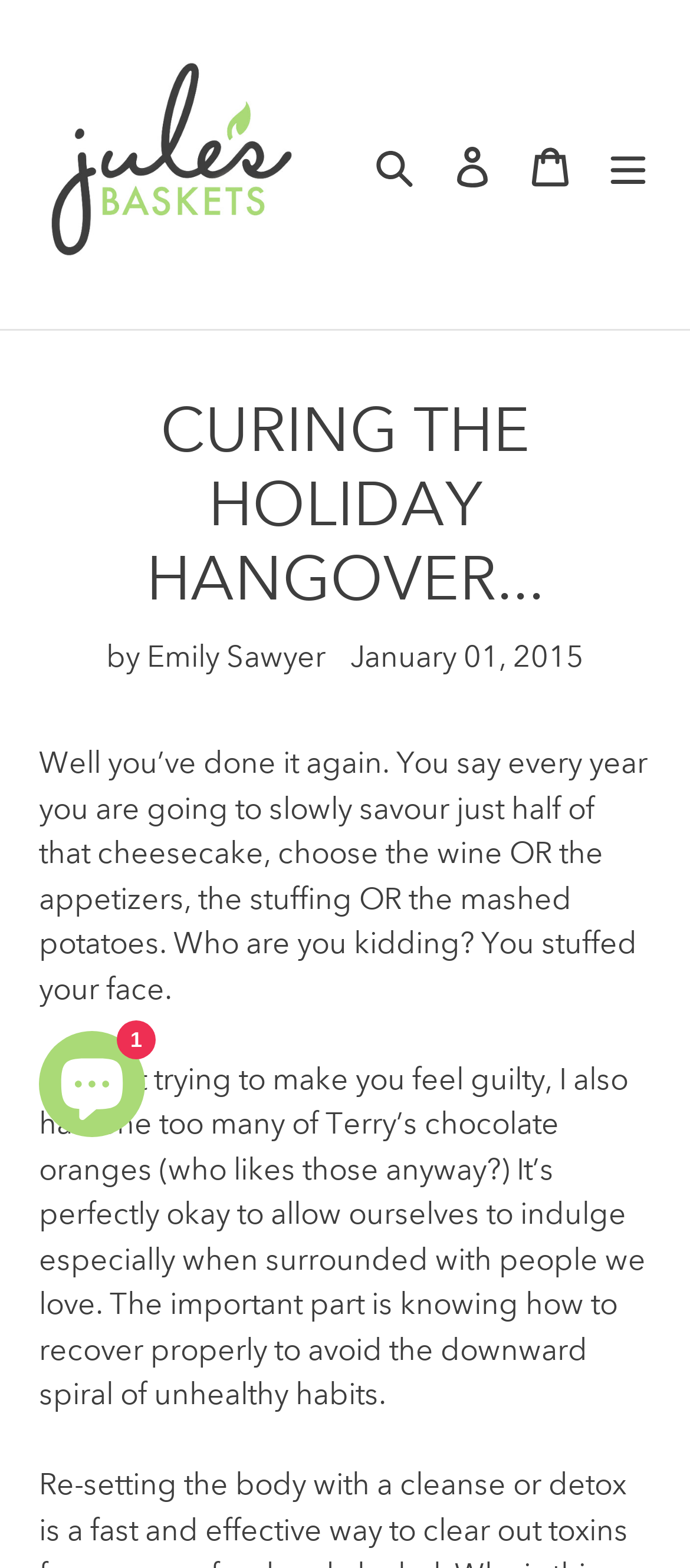Identify the bounding box coordinates for the UI element described as: "Search".

[0.515, 0.079, 0.628, 0.13]